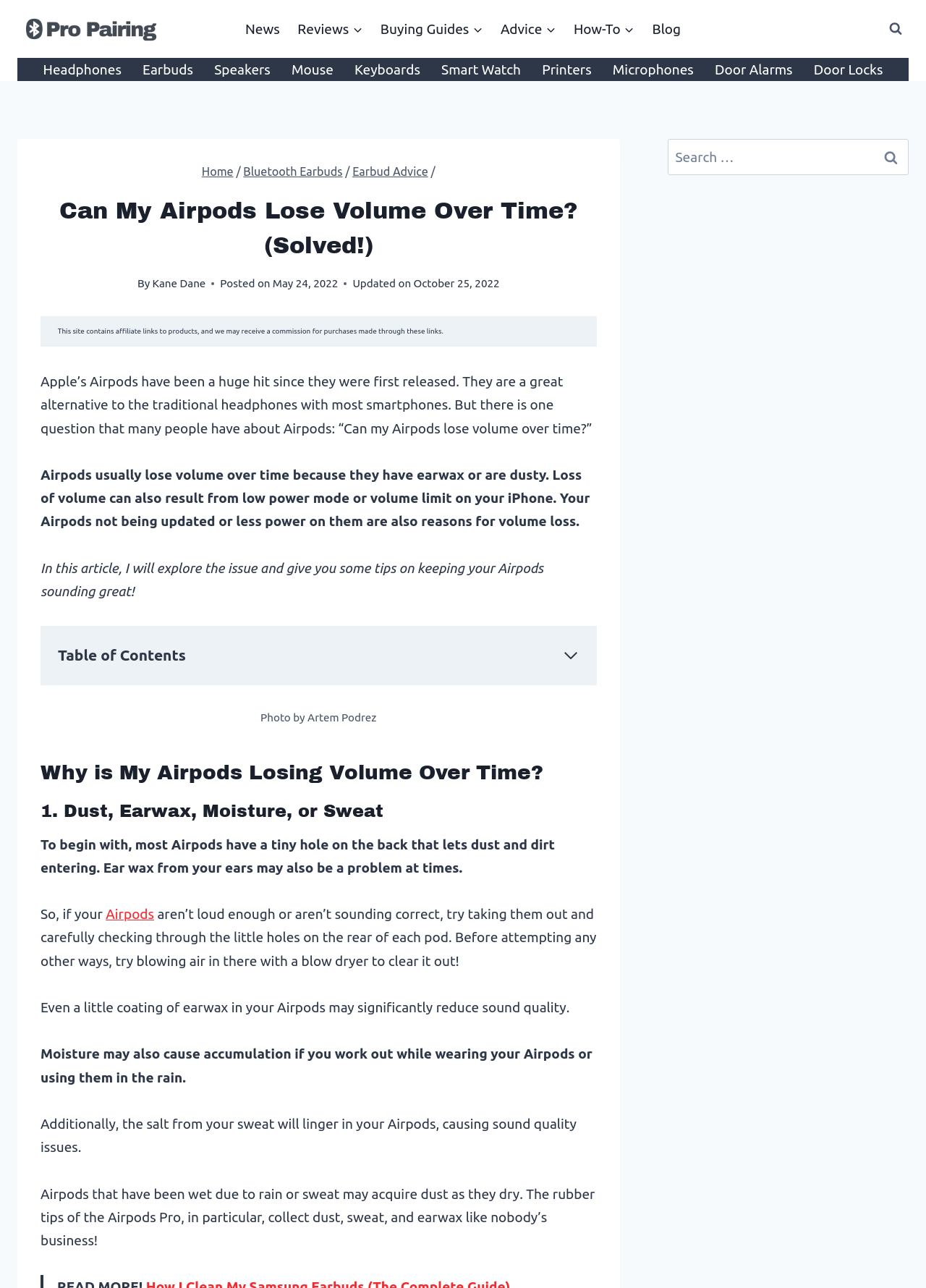Find the bounding box coordinates of the clickable area that will achieve the following instruction: "Click on the 'How-To' link".

[0.61, 0.007, 0.695, 0.038]